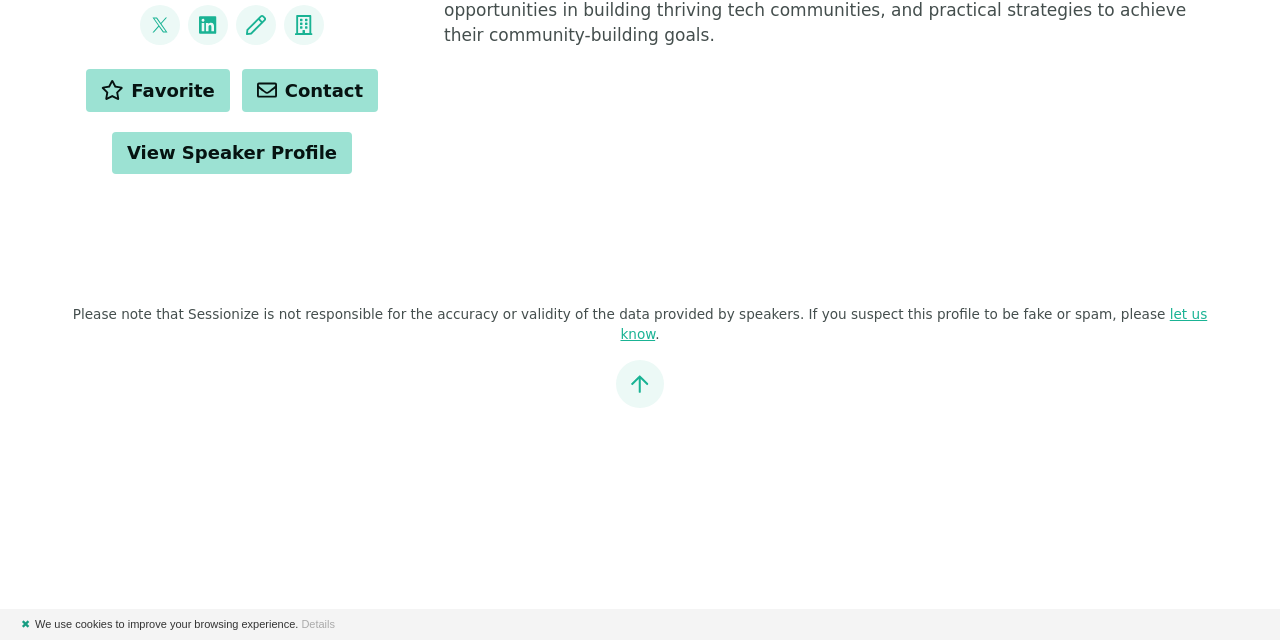Identify the bounding box coordinates for the UI element described as: "View Speaker Profile". The coordinates should be provided as four floats between 0 and 1: [left, top, right, bottom].

[0.087, 0.205, 0.275, 0.271]